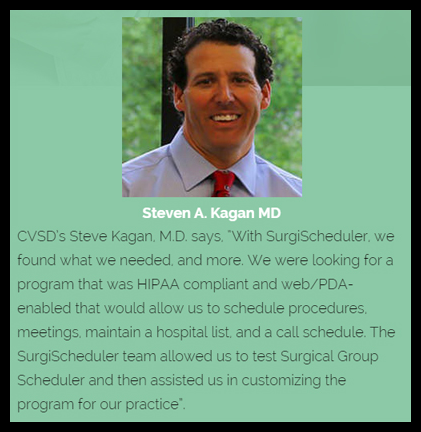What is one of the features of SurgiScheduler mentioned in the quote?
Based on the image, give a concise answer in the form of a single word or short phrase.

HIPAA compliance